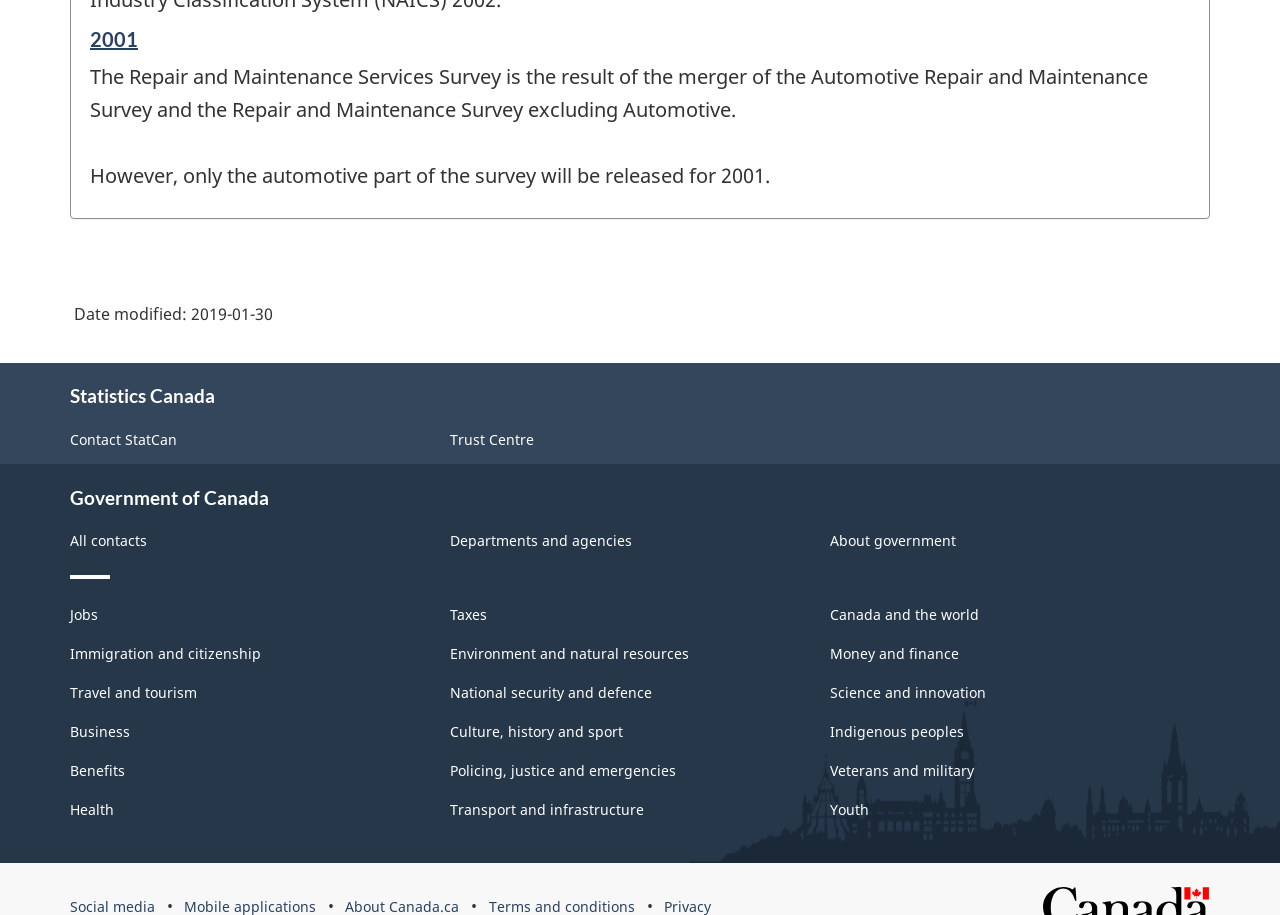Please determine the bounding box coordinates of the element's region to click for the following instruction: "Click the 'About government' link".

[0.648, 0.58, 0.747, 0.601]